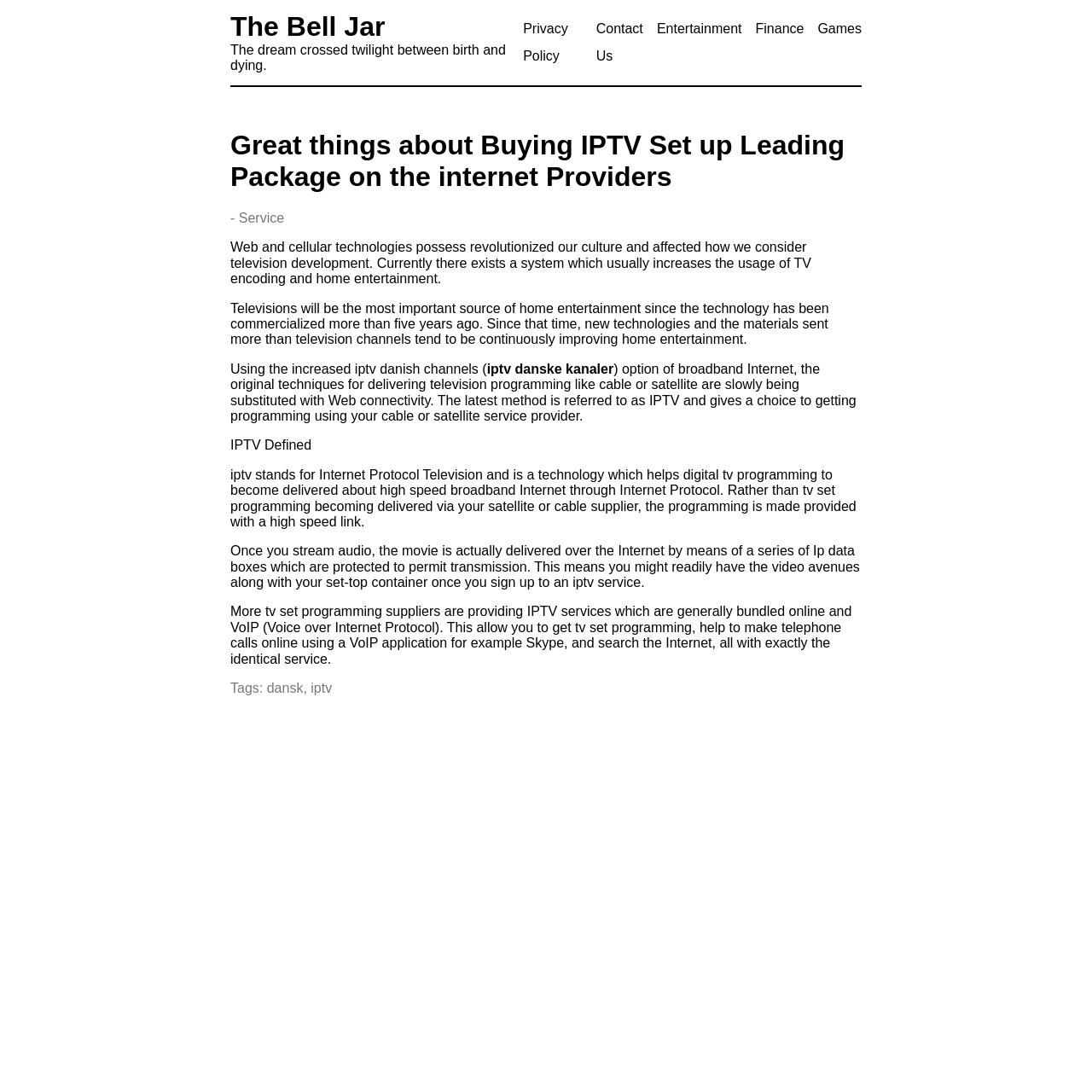Show the bounding box coordinates for the element that needs to be clicked to execute the following instruction: "Read 'Privacy Policy'". Provide the coordinates in the form of four float numbers between 0 and 1, i.e., [left, top, right, bottom].

[0.479, 0.02, 0.52, 0.058]